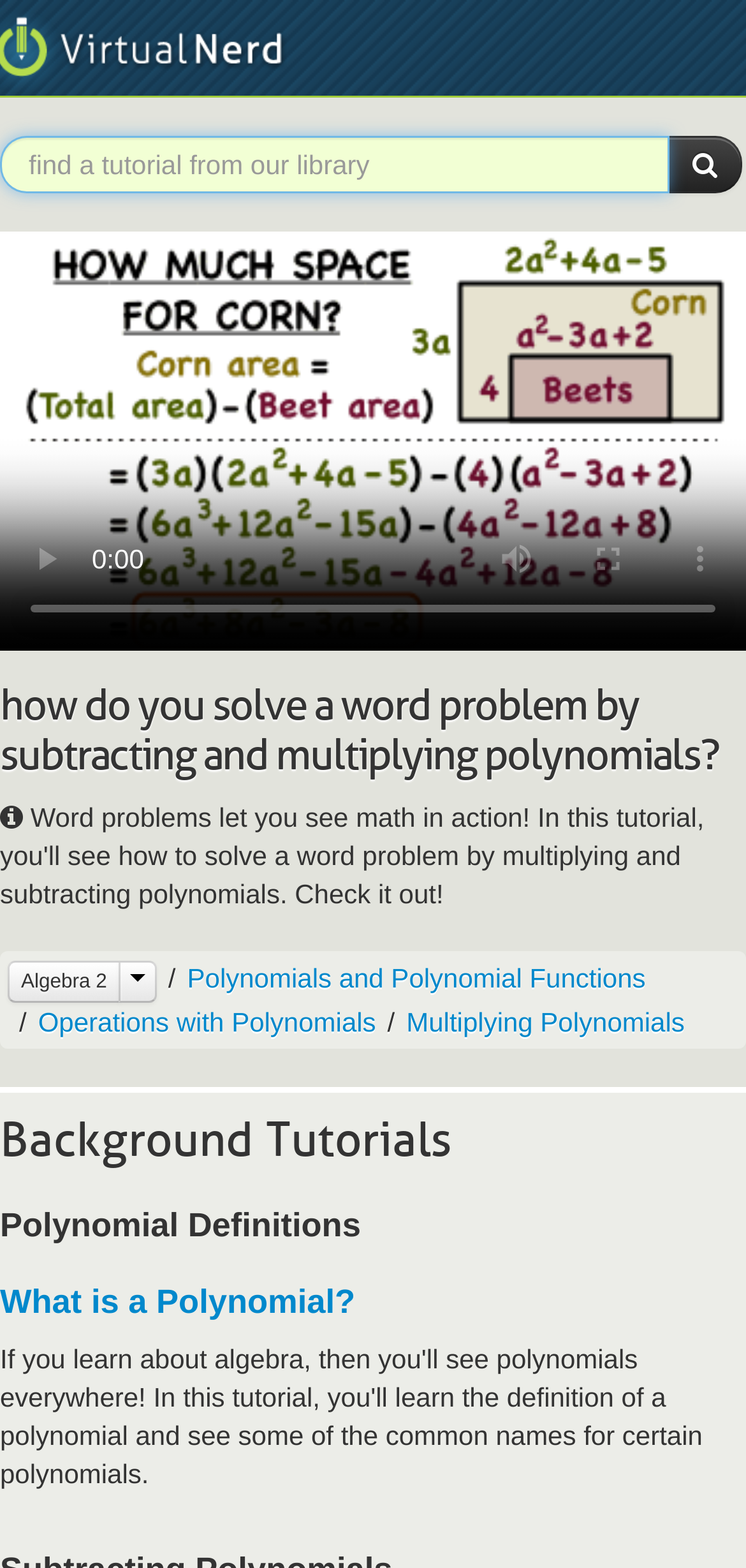Locate the bounding box coordinates of the segment that needs to be clicked to meet this instruction: "mute the video".

[0.631, 0.327, 0.754, 0.386]